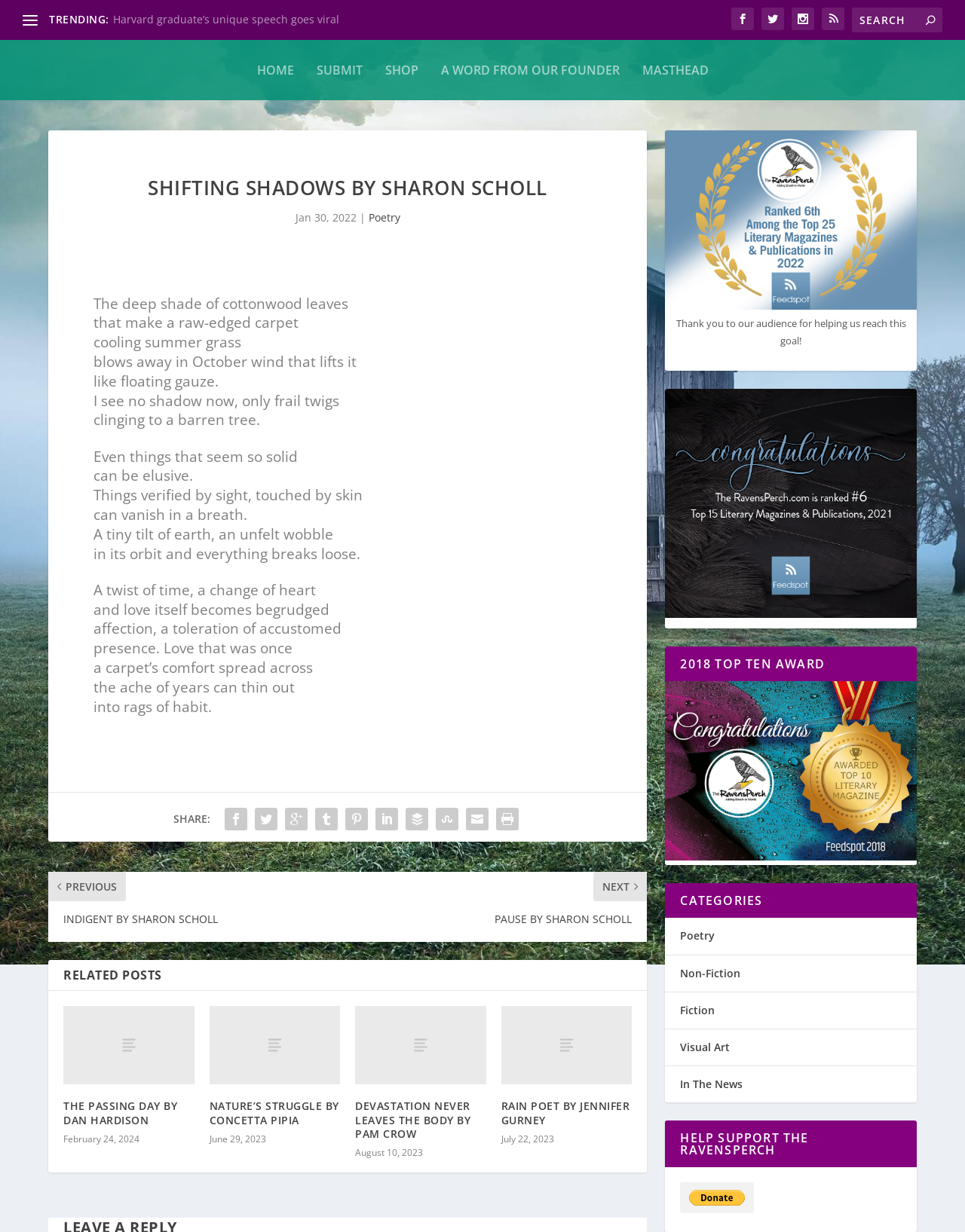Give a concise answer of one word or phrase to the question: 
What is the category of the article?

Poetry